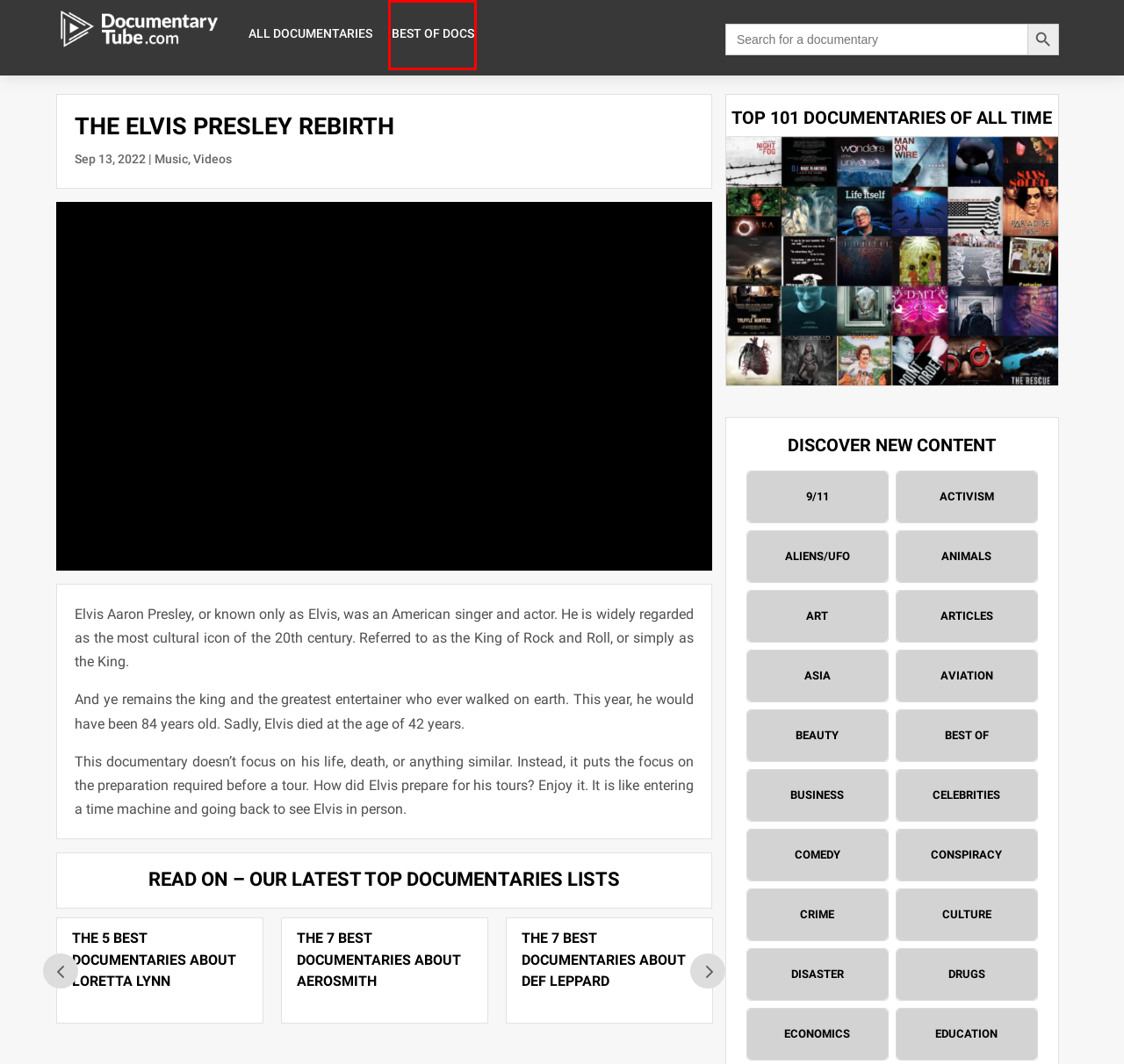You have a screenshot of a webpage with an element surrounded by a red bounding box. Choose the webpage description that best describes the new page after clicking the element inside the red bounding box. Here are the candidates:
A. Best Of Archives - Documentarytube.com
B. Beauty Archives - Documentarytube.com
C. Culture Archives - Documentarytube.com
D. Crime Archives - Documentarytube.com
E. Music Archives - Documentarytube.com
F. Conspiracy Archives - Documentarytube.com
G. Videos Archives - Documentarytube.com
H. Art Archives - Documentarytube.com

A